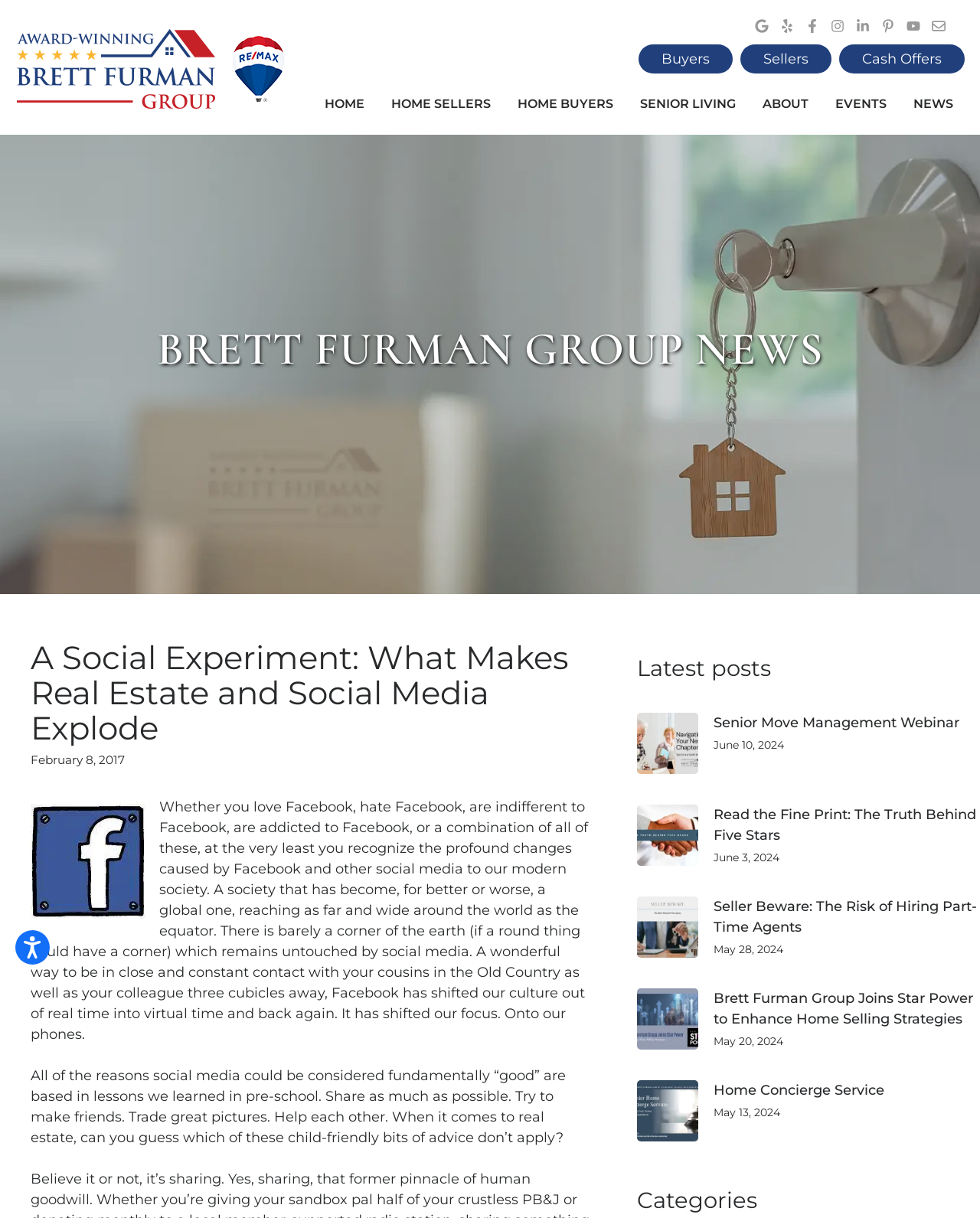Please find and report the primary heading text from the webpage.

A Social Experiment: What Makes Real Estate and Social Media Explode